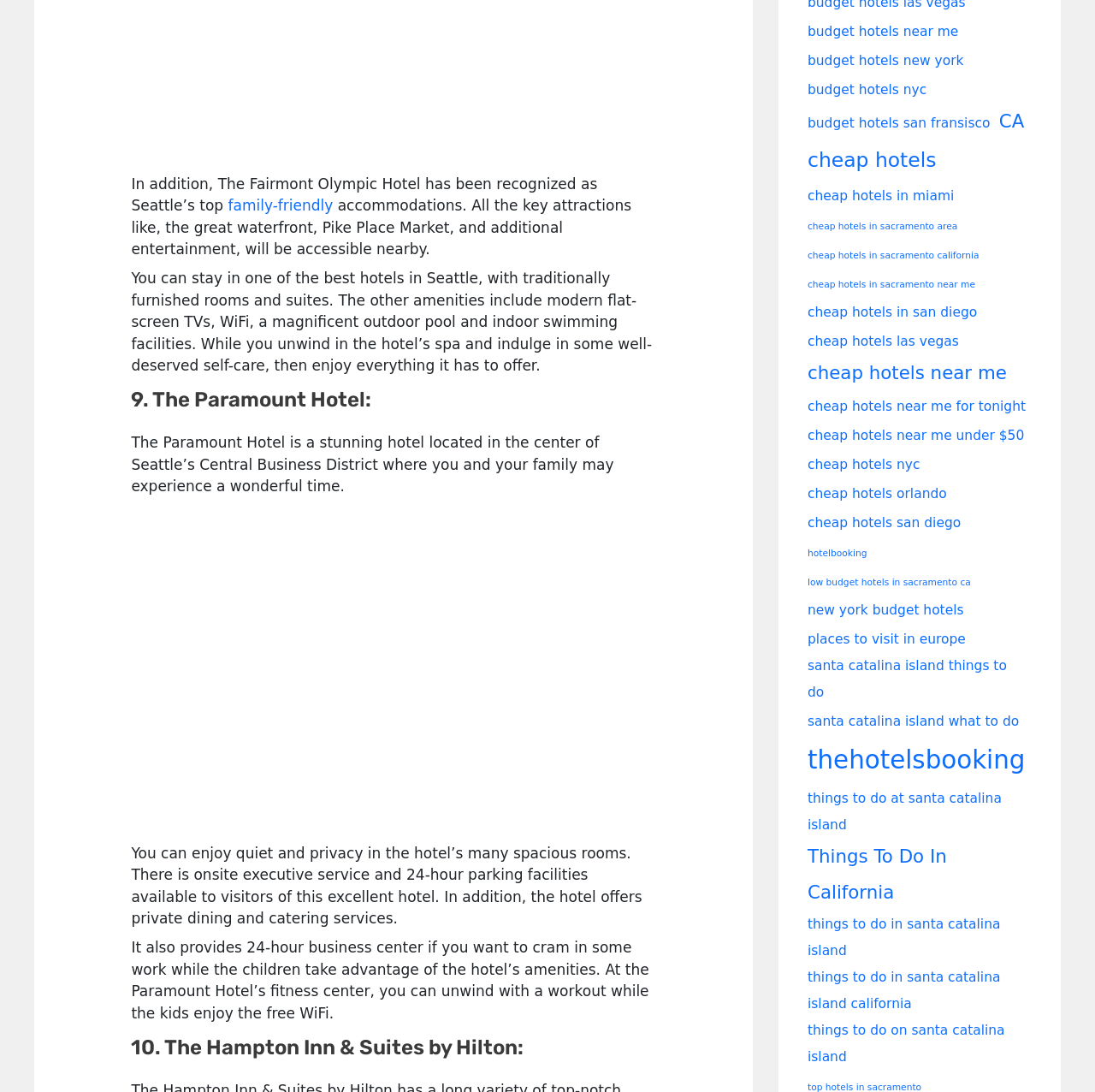Locate the coordinates of the bounding box for the clickable region that fulfills this instruction: "explore 'The Paramount Hotel'".

[0.12, 0.463, 0.599, 0.758]